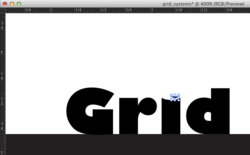Provide a thorough description of what you see in the image.

The image titled "Example 2 shows partial deletion of the dot" illustrates a close-up view of the word "Grid," where the focus is on the letter "i." In this instance, a blue dot above the "i" is selected, demonstrating the use of the Direct Selection Tool in design software. The image visually represents the step of selecting and preparing to delete the dot, which is paramount in adjusting typography and achieving a cleaner design. The section above the letter is particularly highlighted, suggesting an emphasis on precision editing and typographic modifications within the design process. This example is part of a series that illustrates the process of removing the dot step-by-step, contributing to an engaging tutorial on digital design techniques.